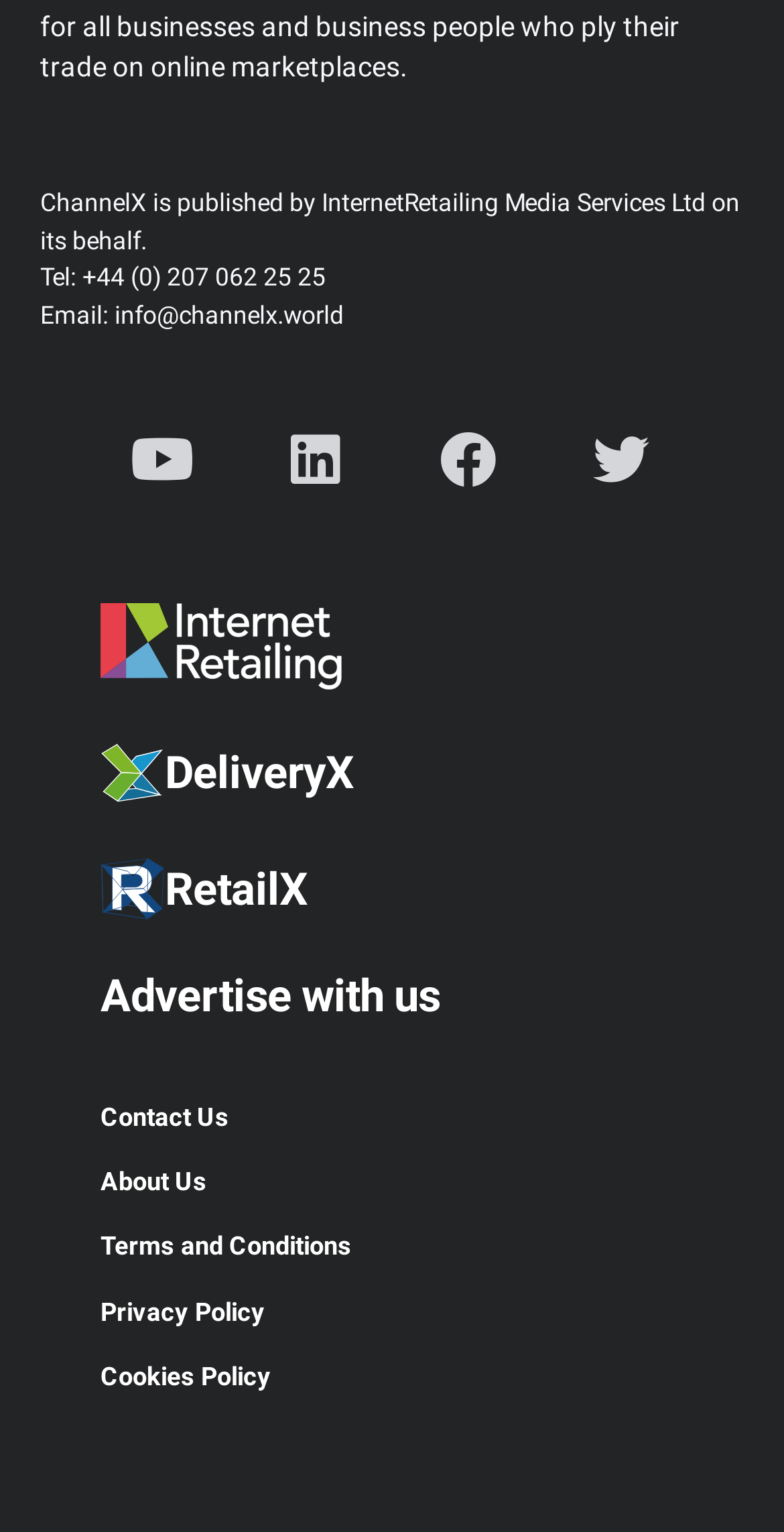Determine the bounding box for the HTML element described here: "Privacy Policy". The coordinates should be given as [left, top, right, bottom] with each number being a float between 0 and 1.

[0.077, 0.836, 0.923, 0.878]